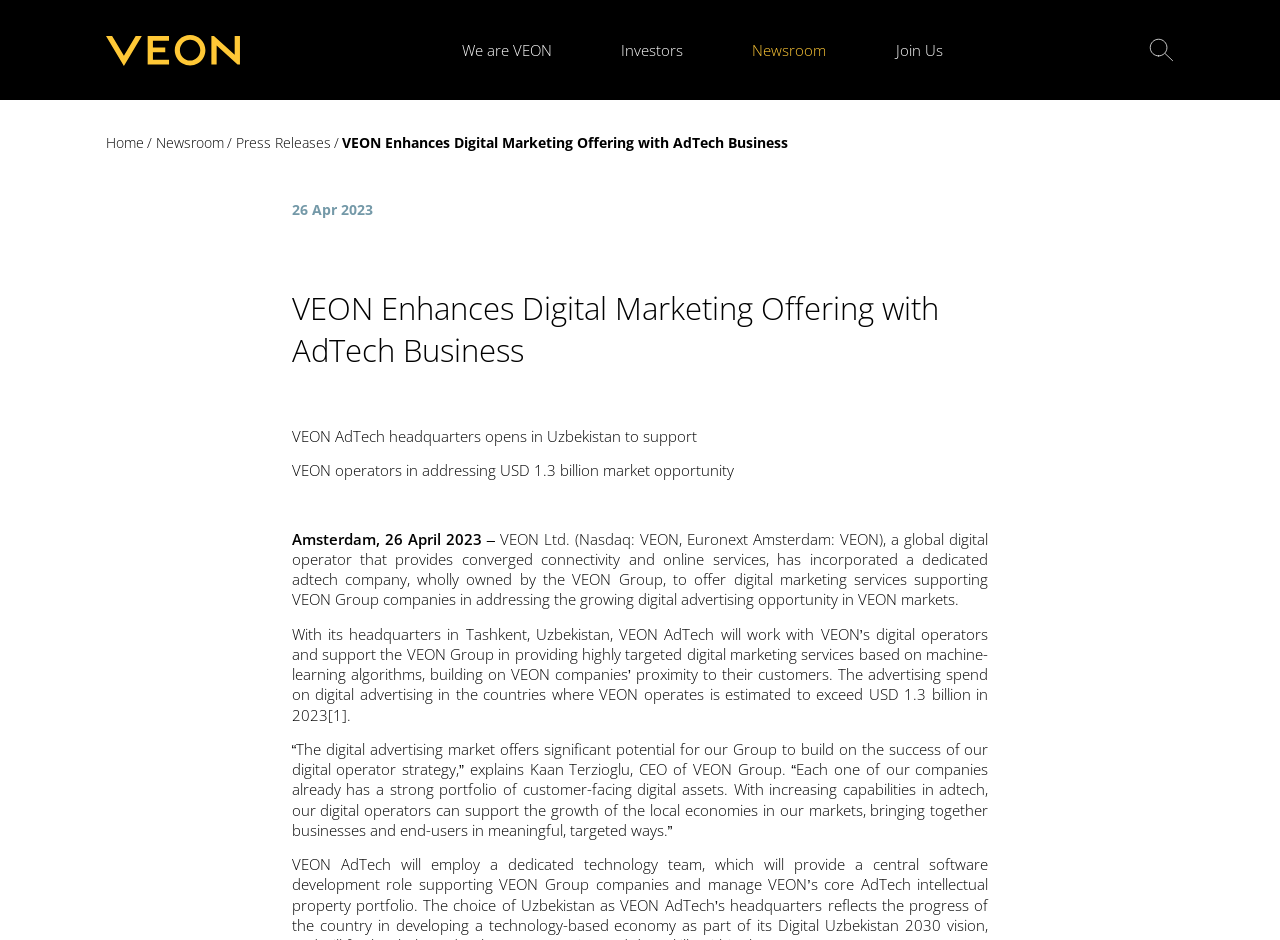Given the webpage screenshot and the description, determine the bounding box coordinates (top-left x, top-left y, bottom-right x, bottom-right y) that define the location of the UI element matching this description: name="tx_indexedsearch_pi2[search][sword]"

[0.867, 0.053, 0.897, 0.102]